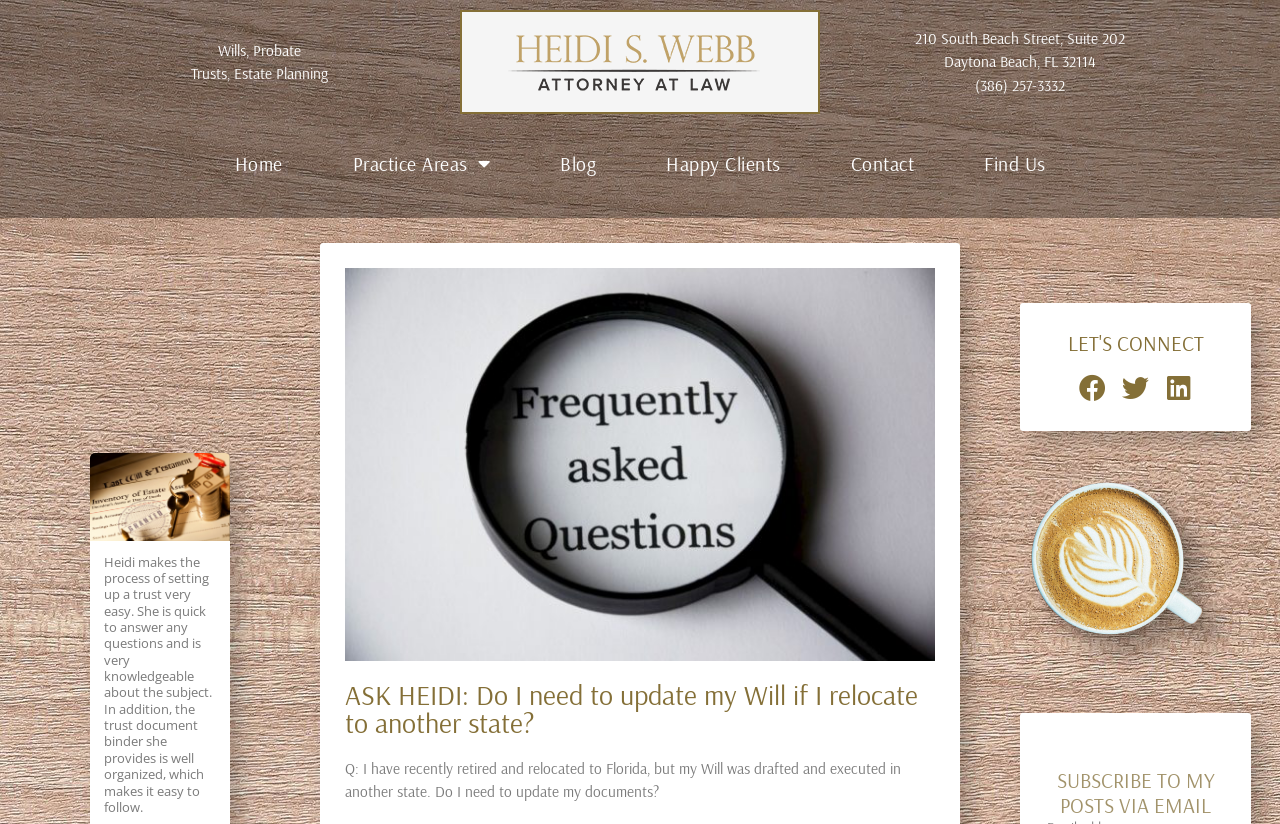Using the element description provided, determine the bounding box coordinates in the format (top-left x, top-left y, bottom-right x, bottom-right y). Ensure that all values are floating point numbers between 0 and 1. Element description: Twitter

[0.877, 0.454, 0.898, 0.487]